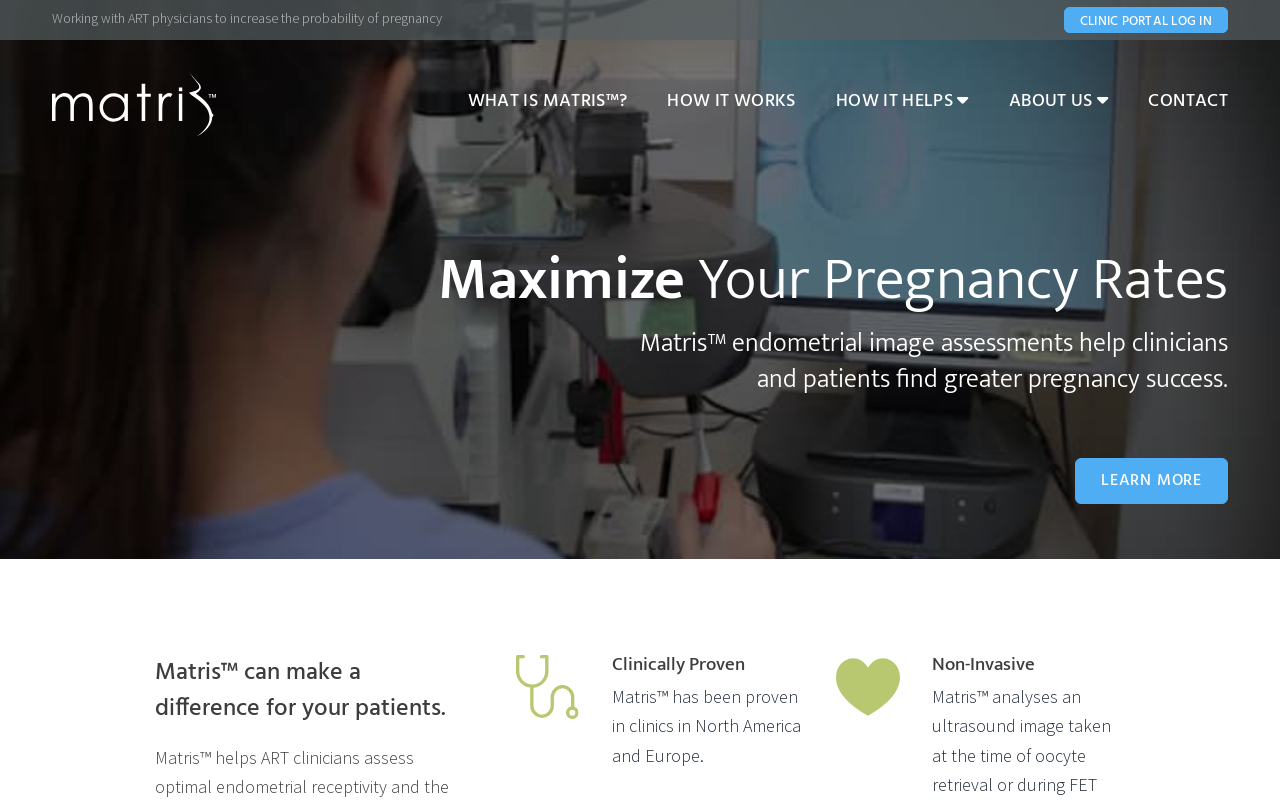Construct a comprehensive caption that outlines the webpage's structure and content.

The webpage is about Matris, a non-invasive technology that increases the probability of pregnancy. At the top left, there is a Matris logo, an image with a link to the homepage. Next to it, there is a link to the clinic portal log in. Below the logo, there is a heading that reads "Working with ART physicians to increase the probability of pregnancy". 

On the top navigation bar, there are five links: "WHAT IS MATRIS™?", "HOW IT WORKS", "HOW IT HELPS", "ABOUT US", and "CONTACT". These links are positioned from left to right, with "WHAT IS MATRIS™?" on the left and "CONTACT" on the right.

In the main content area, there is a title that reads "Maximize Your Pregnancy Rates" in two lines, with "Maximize" on the first line and "Your Pregnancy Rates" on the second line. Below the title, there is a paragraph of text that explains how Matris endometrial image assessments help clinicians and patients find greater pregnancy success. 

On the right side of the main content area, there is a call-to-action link "LEARN MORE". Below the main content area, there is a section with a heading that reads "Matris™ can make a difference for your patients." This section contains an image, a heading that reads "Clinically Proven", and a paragraph of text that explains how Matris has been proven in clinics in North America and Europe. There is also another image and a heading that reads "Non-Invasive".